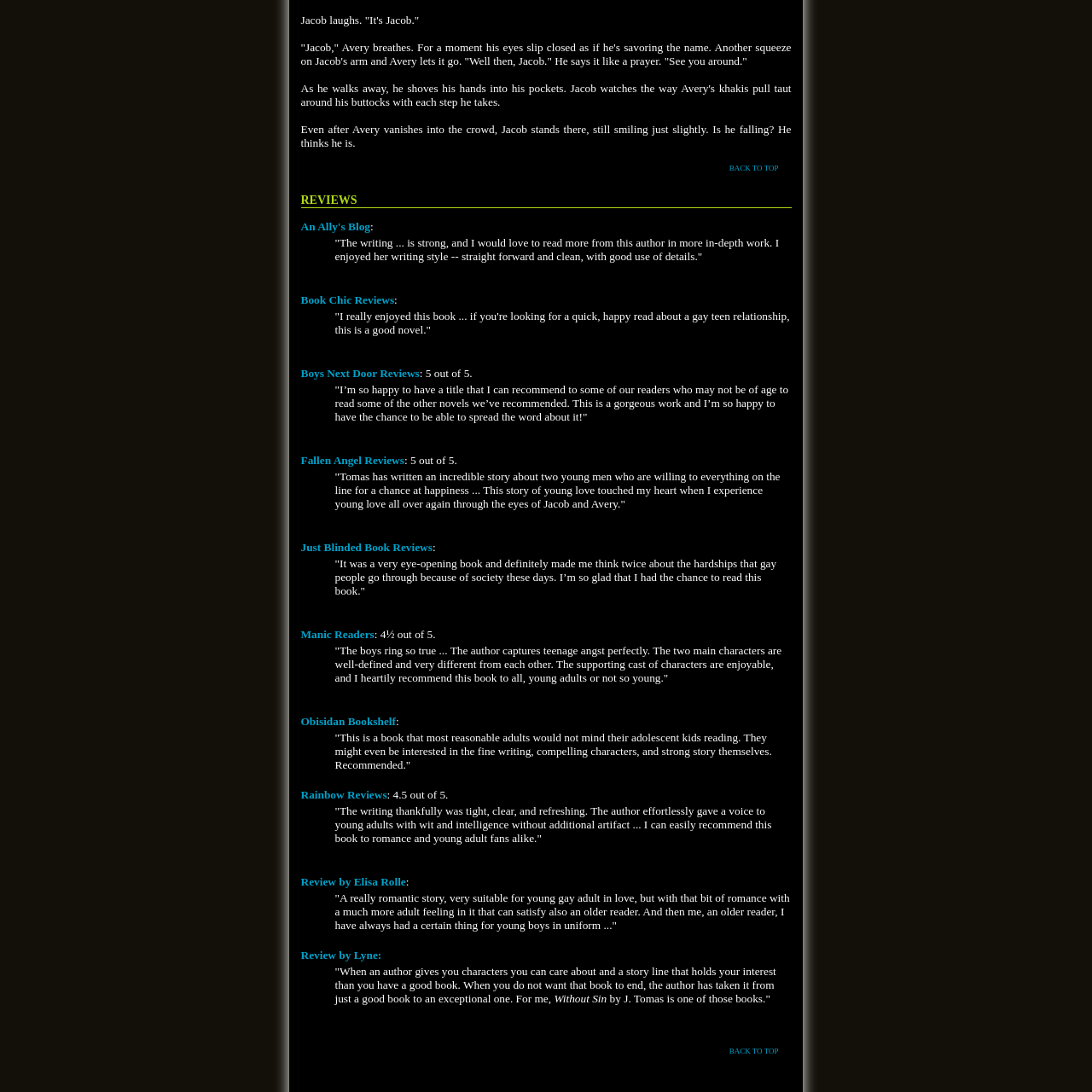How many reviews are listed on the page?
Answer with a single word or phrase, using the screenshot for reference.

9